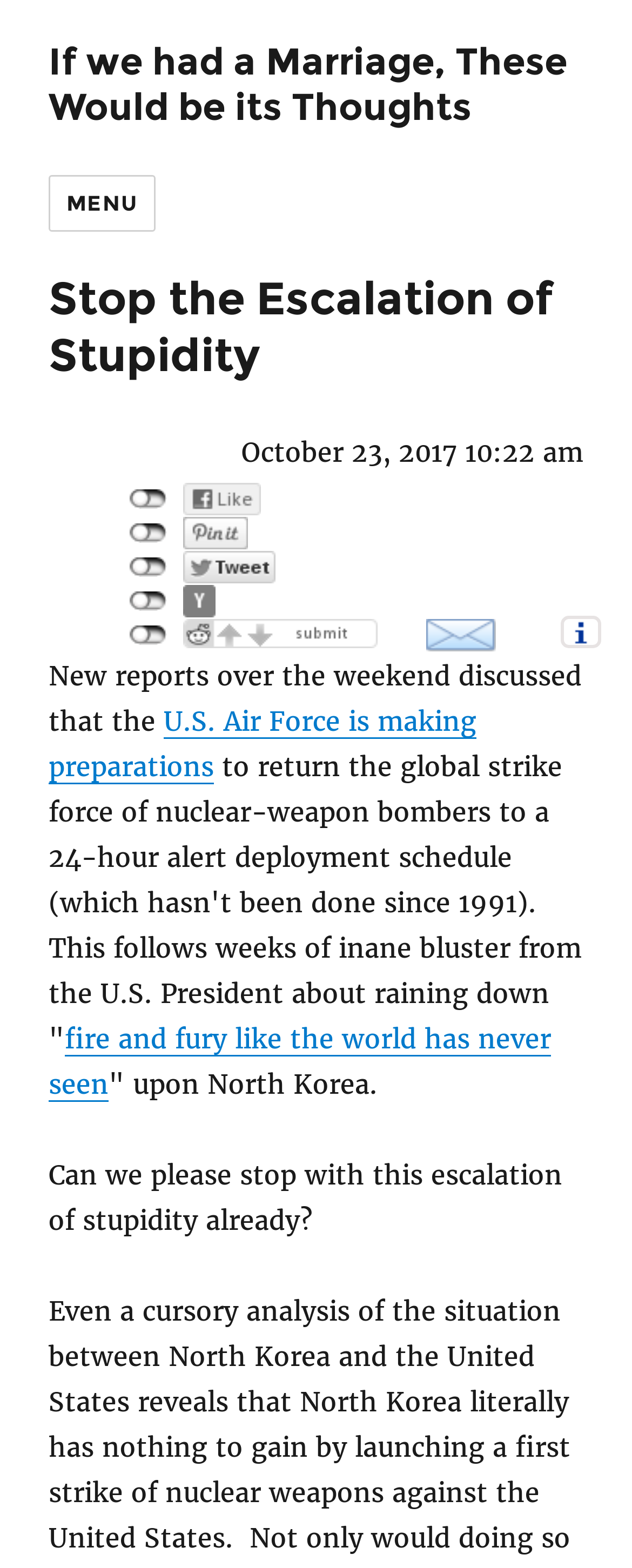What is the purpose of the social media buttons?
Please provide a detailed and comprehensive answer to the question.

The social media buttons, including Facebook, Twitter, and Pinterest, are likely intended to allow users to share the article on their social media platforms.